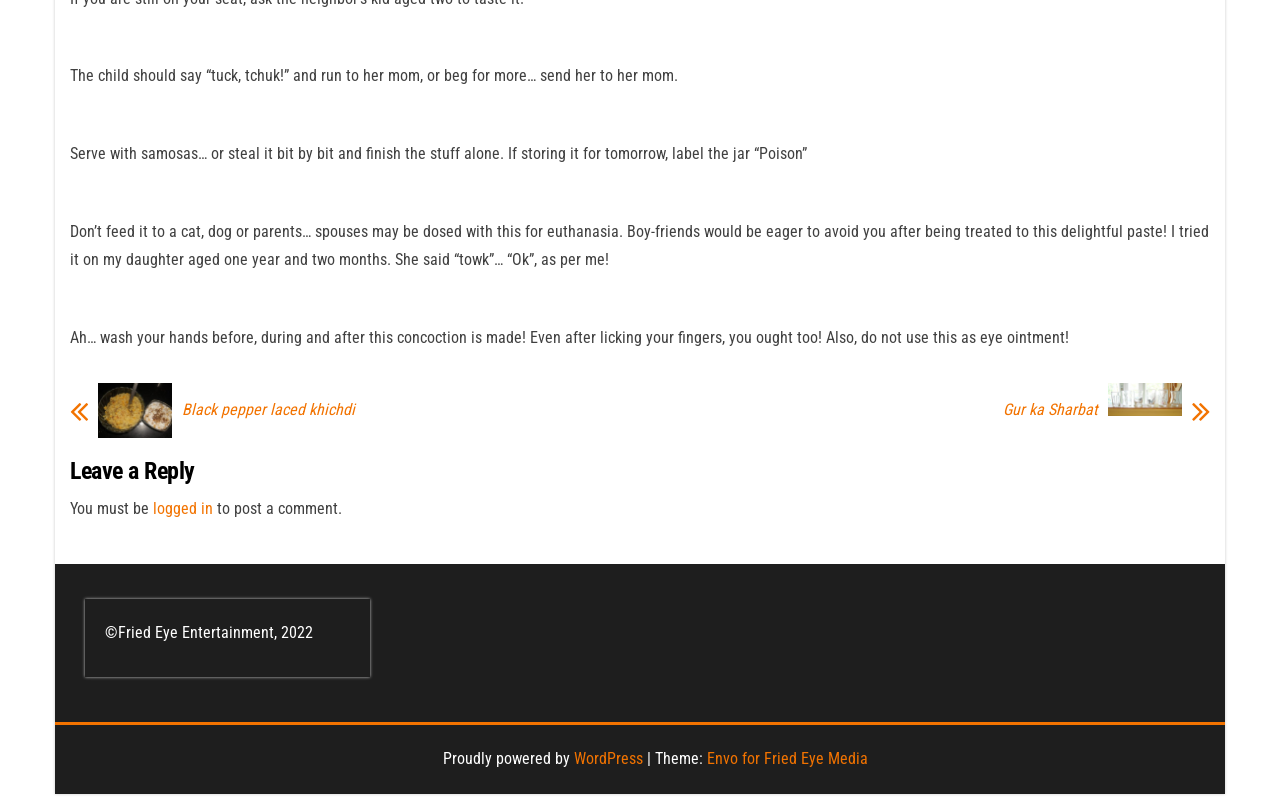Identify the bounding box for the given UI element using the description provided. Coordinates should be in the format (top-left x, top-left y, bottom-right x, bottom-right y) and must be between 0 and 1. Here is the description: Gur ka Sharbat

[0.776, 0.495, 0.858, 0.518]